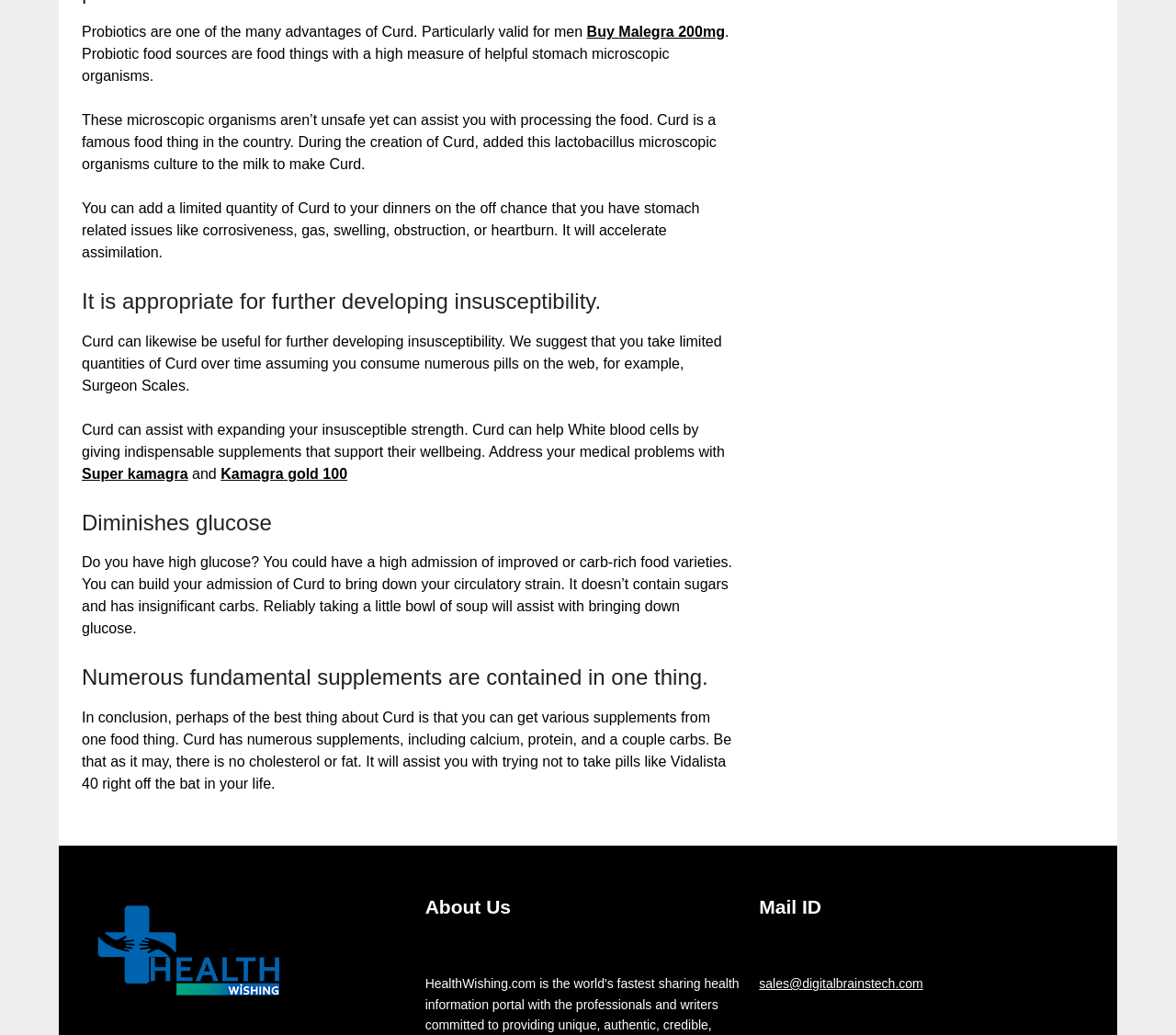Observe the image and answer the following question in detail: What is the contact email address provided on the webpage?

The webpage provides a 'Mail ID' section, which displays the contact email address as sales@digitalbrainstech.com.